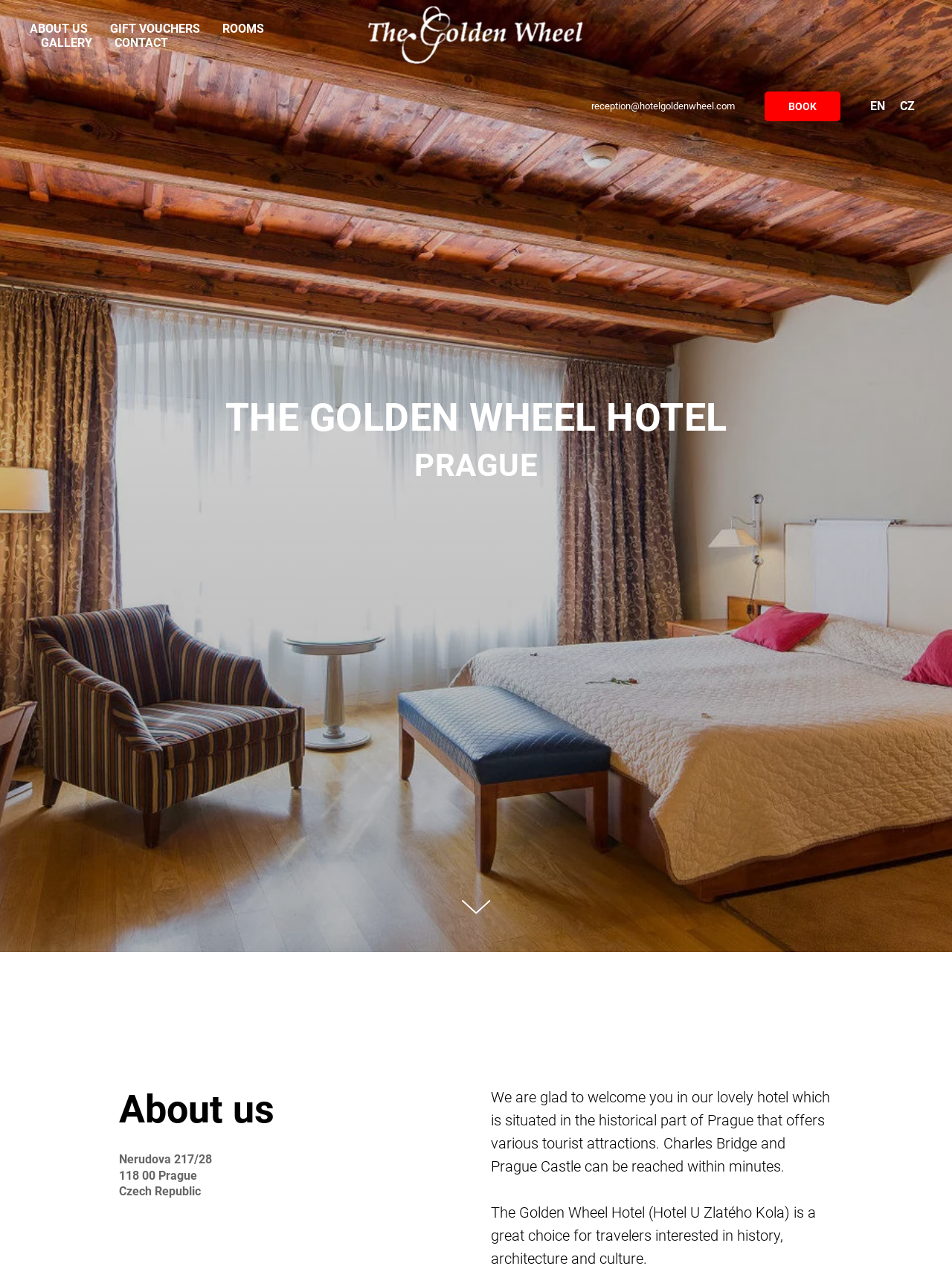Can you specify the bounding box coordinates for the region that should be clicked to fulfill this instruction: "Click on GALLERY".

[0.043, 0.028, 0.097, 0.039]